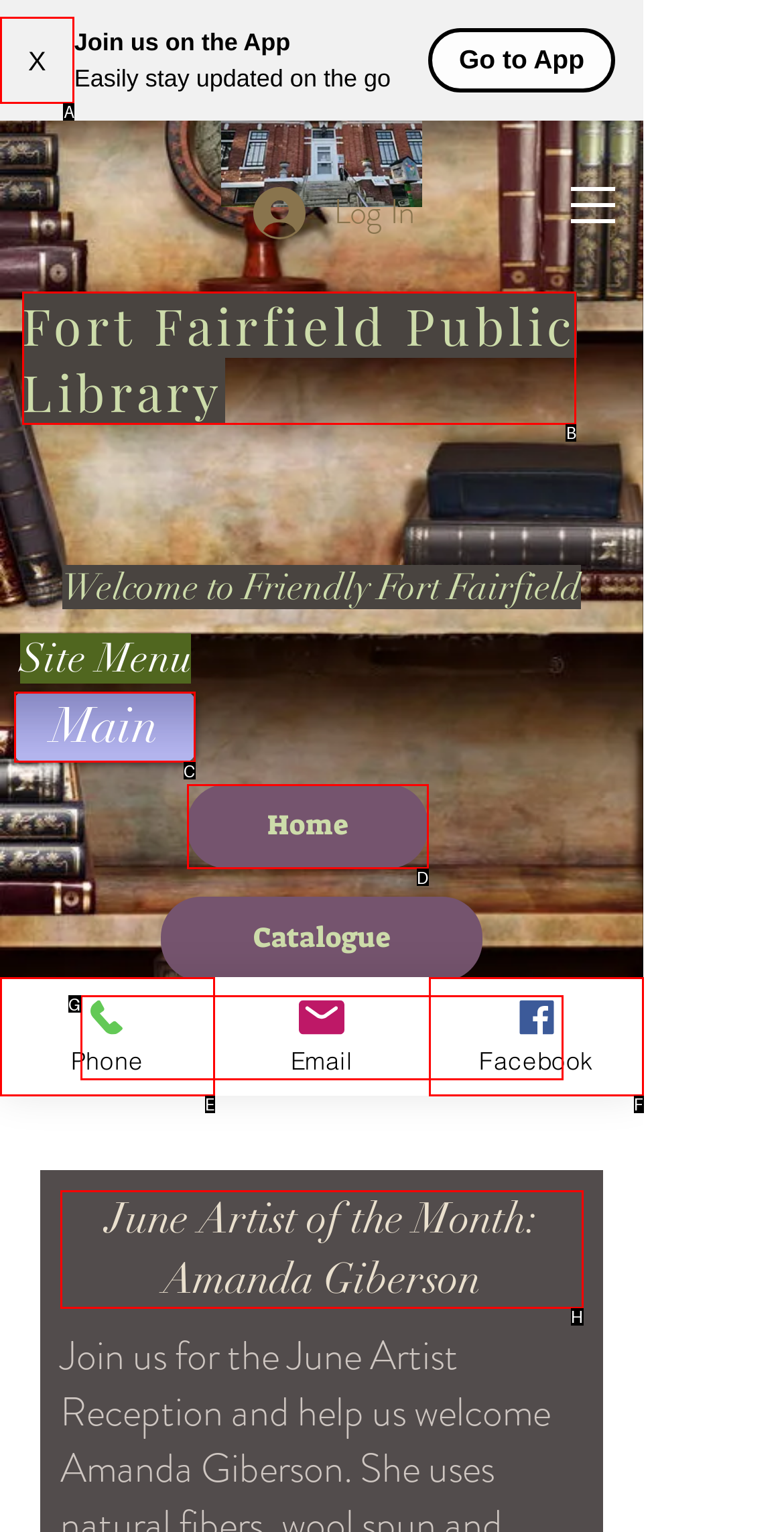Indicate the UI element to click to perform the task: View the 'June Artist of the Month: Amanda Giberson' article. Reply with the letter corresponding to the chosen element.

H